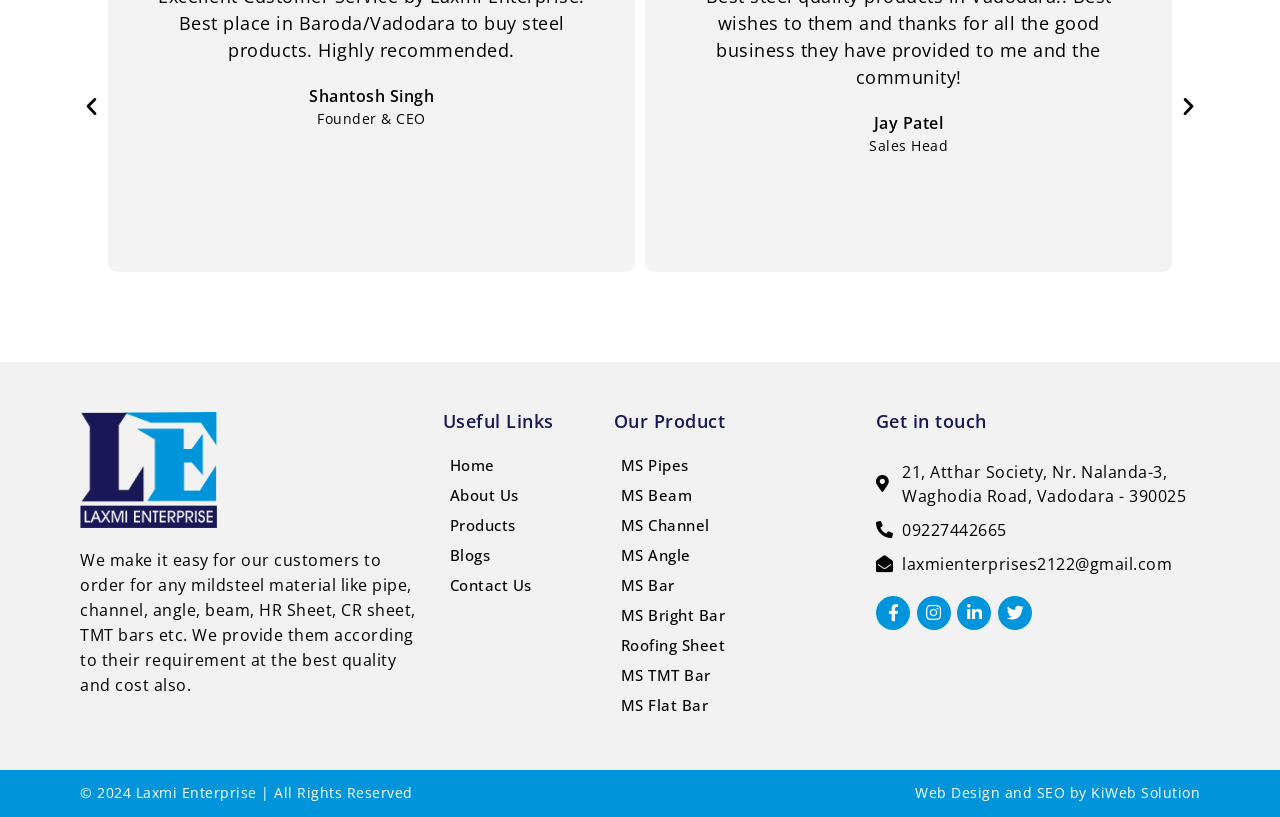How many social media links are there?
Using the image as a reference, give a one-word or short phrase answer.

1